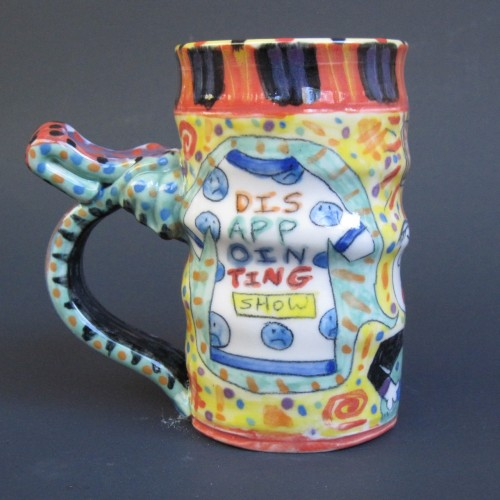Break down the image and describe each part extensively.

The image depicts a creatively designed mug that features a playful and whimsical style. The mug has a vibrant array of colors, including reds, yellows, blues, and blacks, that create a cheerful and artistic aesthetic. 

The handle of the mug is uniquely shaped, resembling a playful character, while the main body showcases a humorous design: it displays the phrase "DISAPPOINTING SHOW" encircled by cartoon-like figures that feature sad expressions. The mug’s overall decor incorporates colorful splotches and patterns, adding to its quirky charm. 

Designed with an artistic touch, this mug not only serves a functional purpose but also acts as an eye-catching piece of art that could spark conversations.